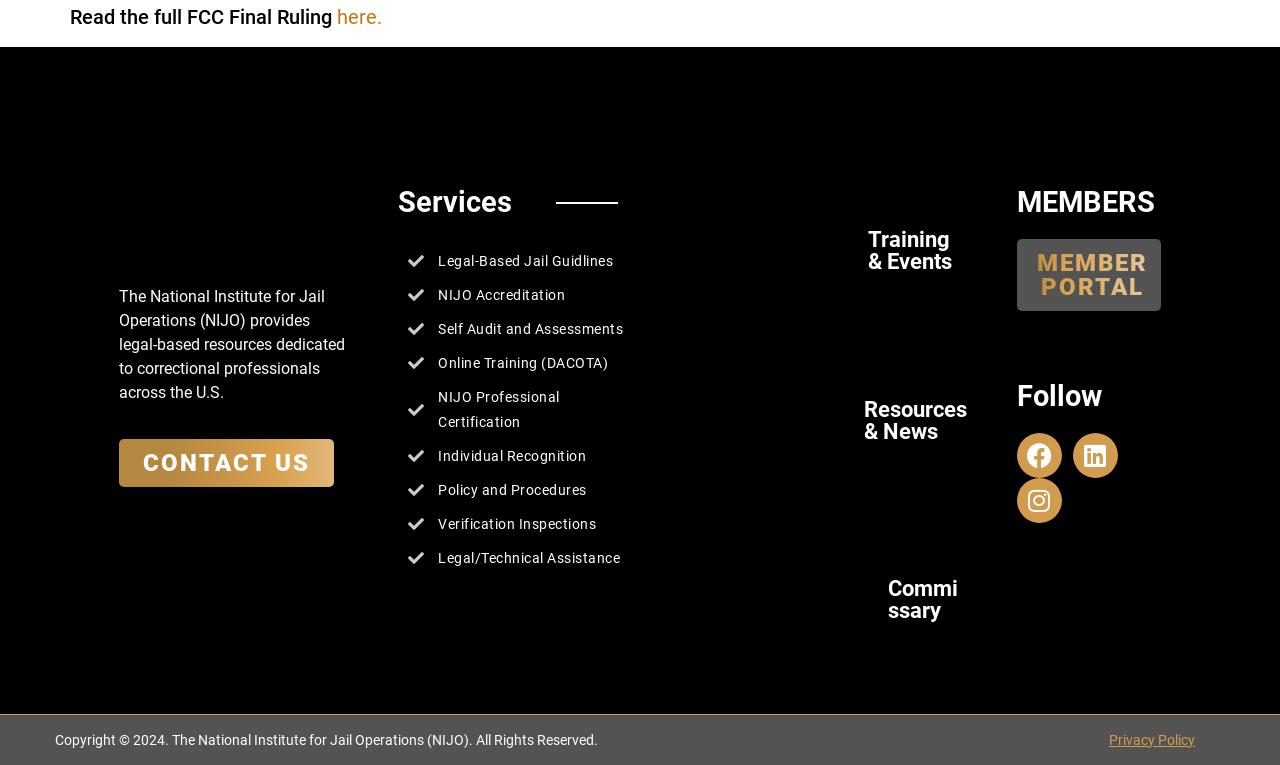Bounding box coordinates are specified in the format (top-left x, top-left y, bottom-right x, bottom-right y). All values are floating point numbers bounded between 0 and 1. Please provide the bounding box coordinate of the region this sentence describes: CONTACT US

[0.093, 0.574, 0.261, 0.637]